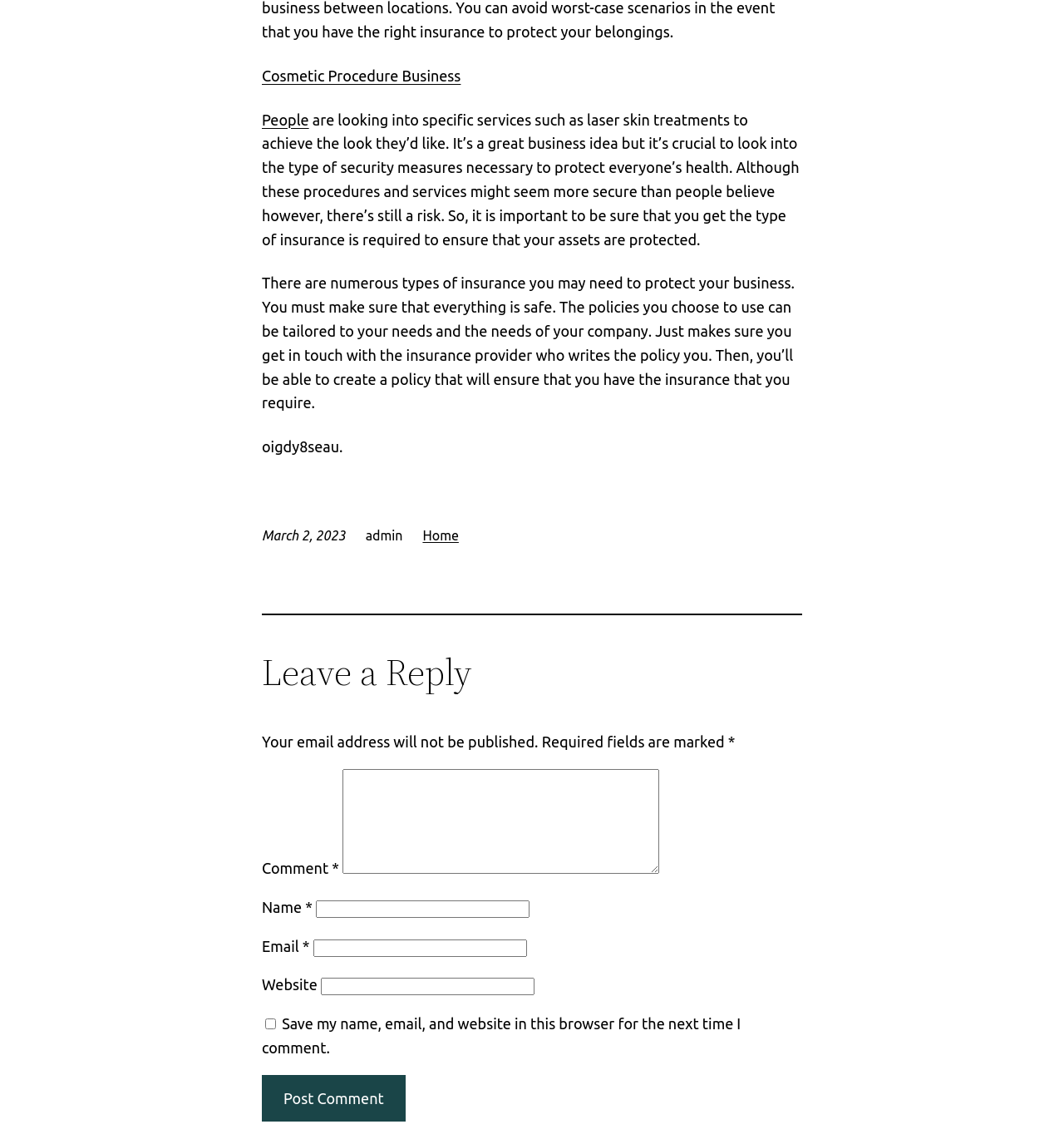Could you locate the bounding box coordinates for the section that should be clicked to accomplish this task: "Leave a comment".

[0.322, 0.672, 0.62, 0.764]